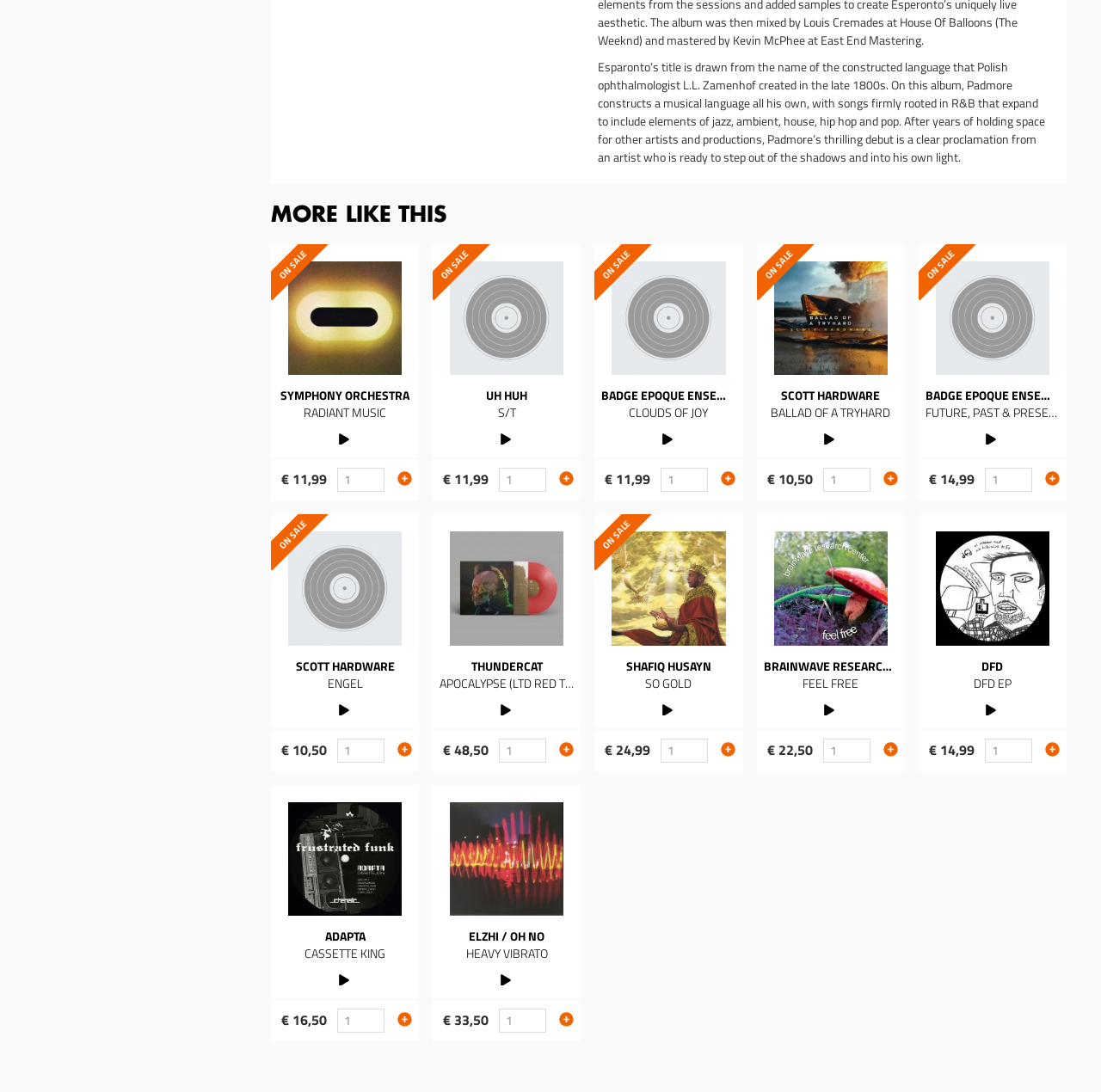Highlight the bounding box coordinates of the element you need to click to perform the following instruction: "Click on 'SYMPHONY ORCHESTRA'."

[0.255, 0.354, 0.372, 0.37]